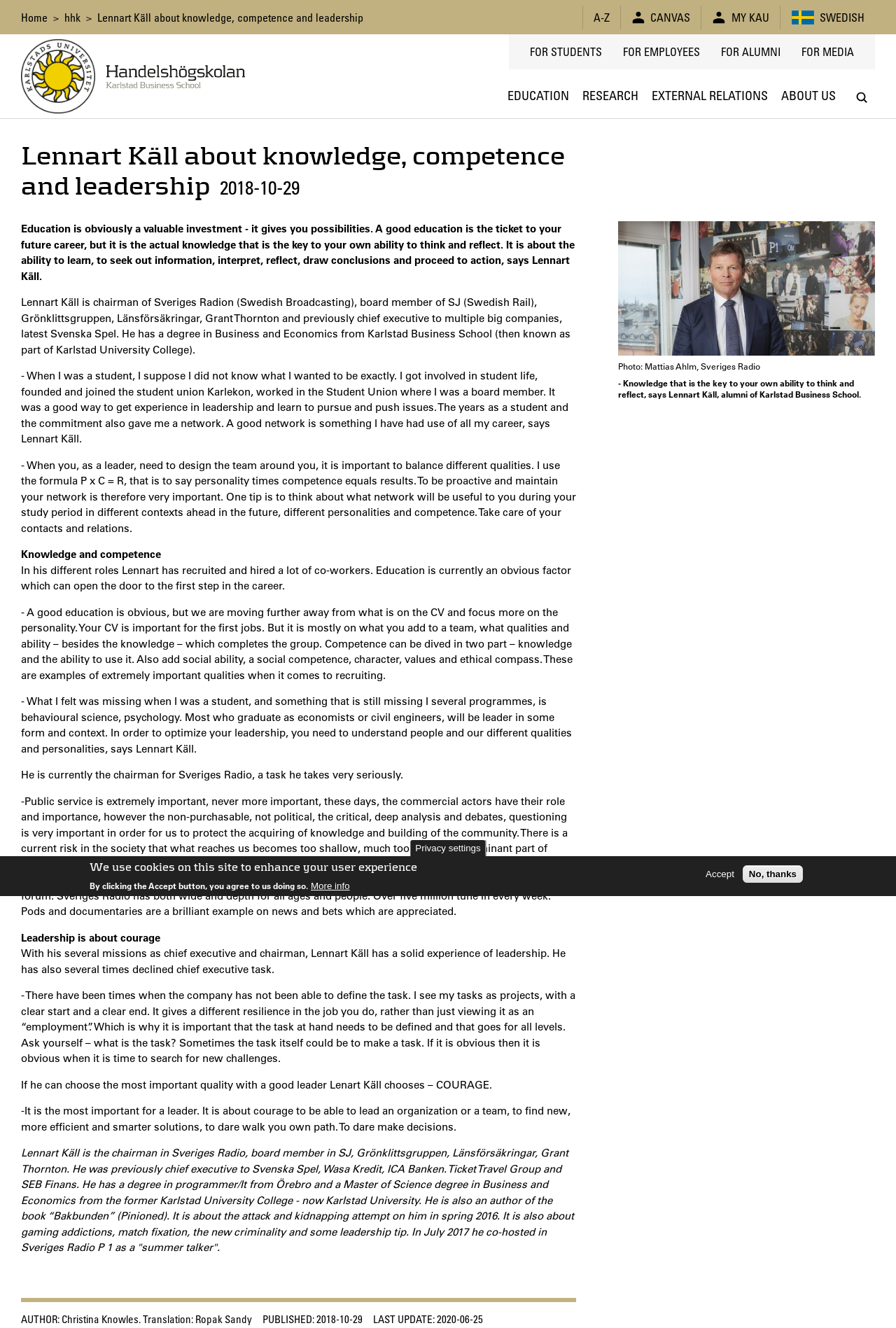Please identify the webpage's heading and generate its text content.

Lennart Käll about knowledge, competence and leadership 